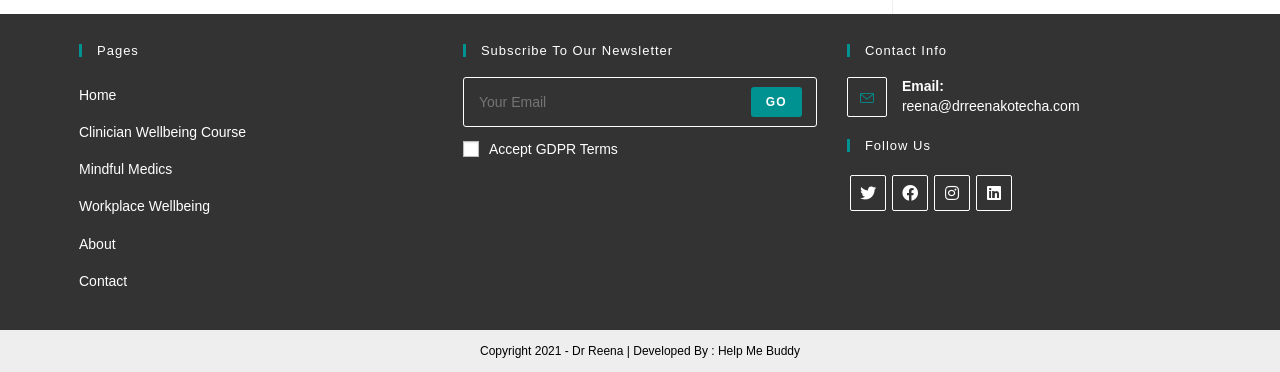What is the name of the developer of the website?
Use the information from the screenshot to give a comprehensive response to the question.

The name of the developer is provided at the bottom of the webpage, in the copyright section. It is mentioned as 'Developed By : Help Me Buddy'.